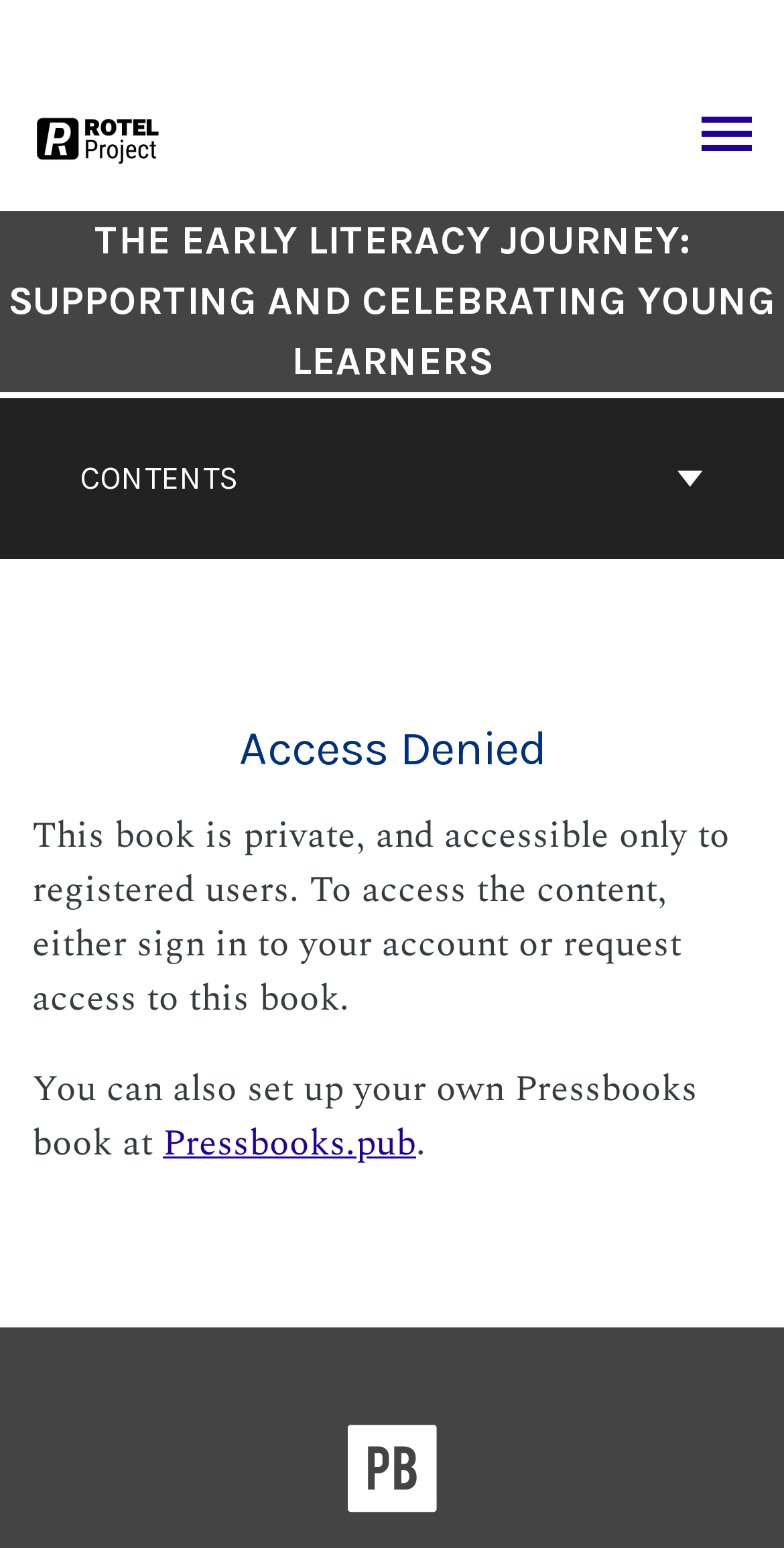From the image, can you give a detailed response to the question below:
Why can't I access the book content?

I found the answer by looking at the main content section of the webpage, where it says 'This book is private, and accessible only to registered users. To access the content, either sign in to your account or request access to this book.' This indicates that the book content is private and only accessible to registered users.